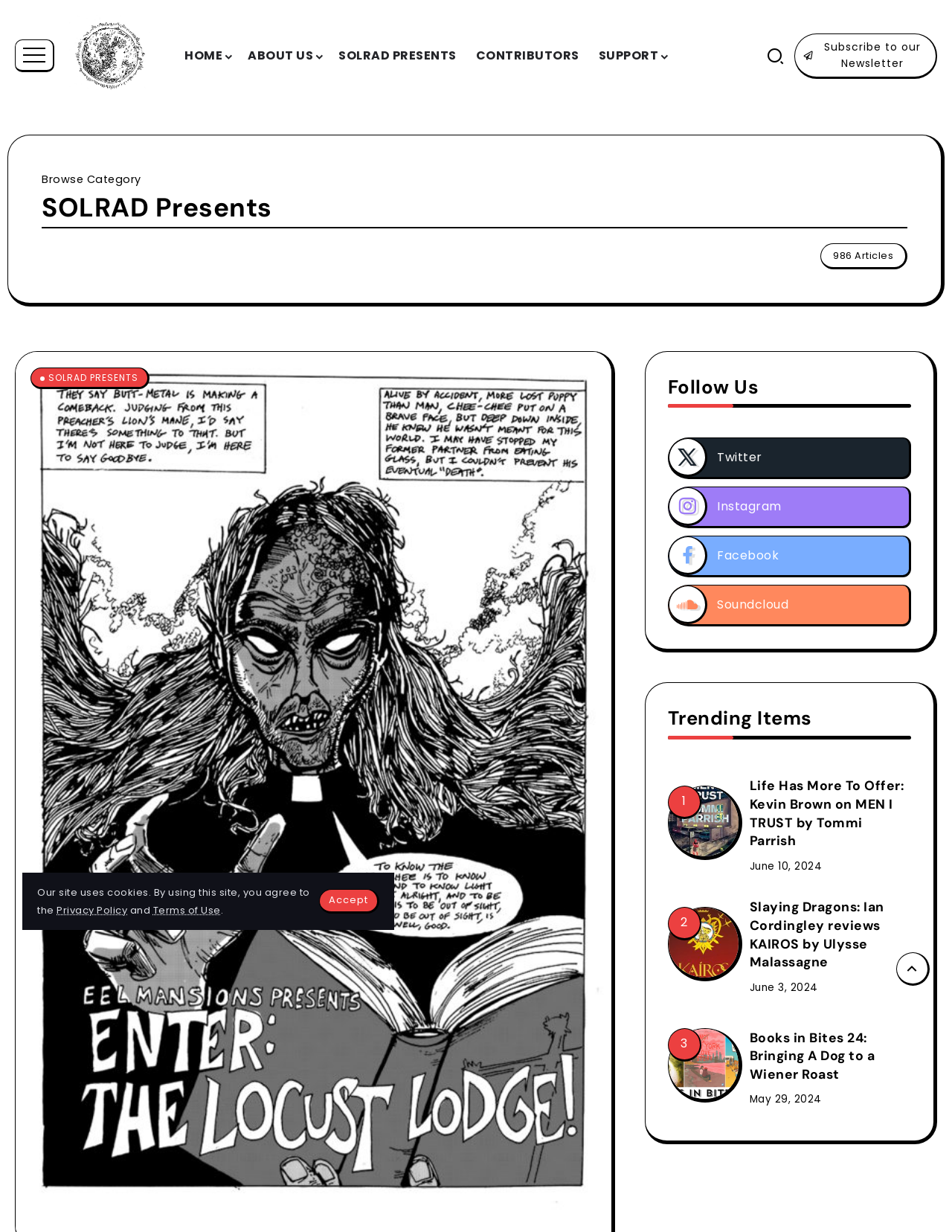Identify the bounding box coordinates necessary to click and complete the given instruction: "Go to SOLRAD homepage".

[0.073, 0.038, 0.159, 0.052]